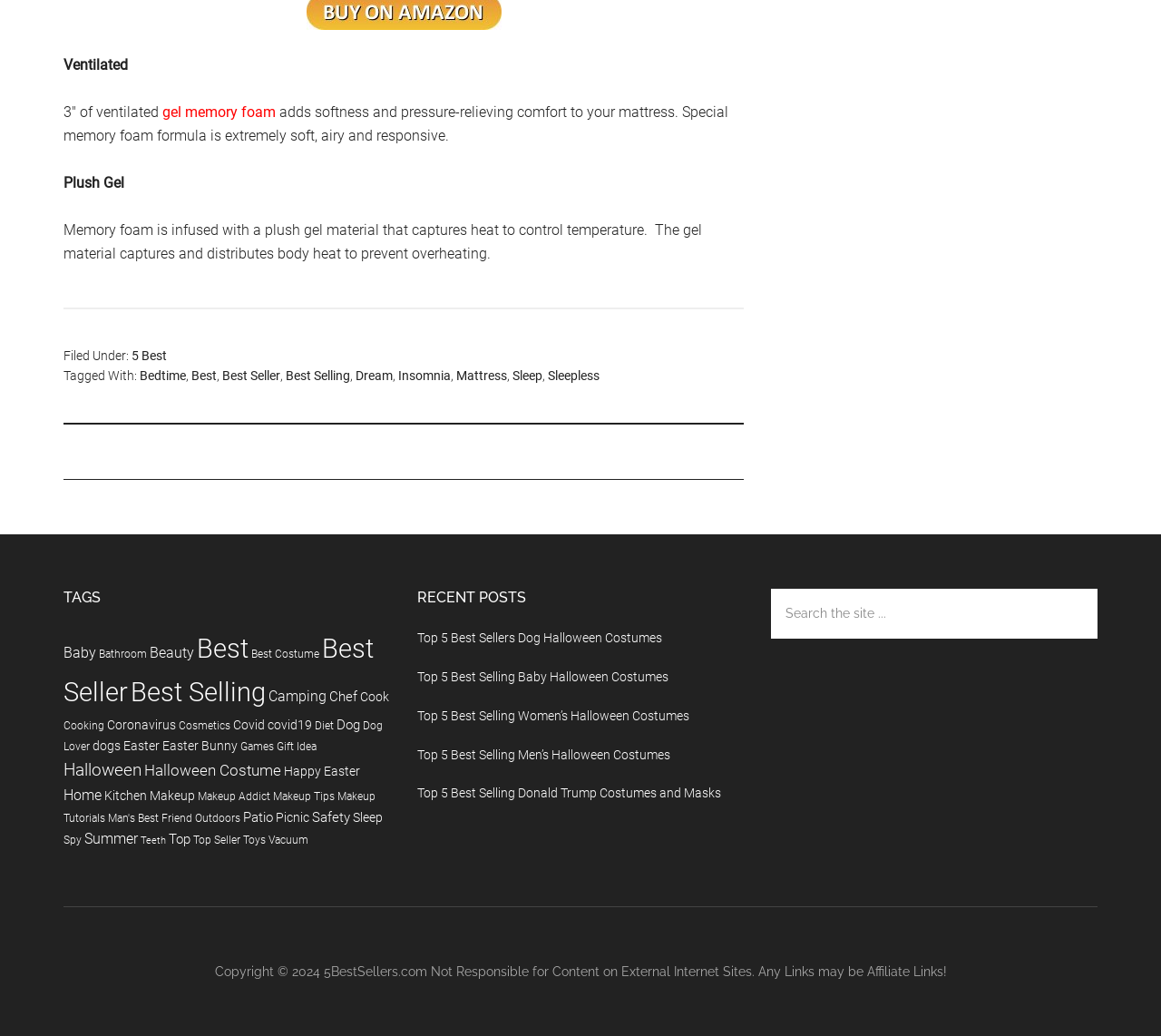Please determine the bounding box coordinates of the element's region to click in order to carry out the following instruction: "Search the site". The coordinates should be four float numbers between 0 and 1, i.e., [left, top, right, bottom].

[0.664, 0.569, 0.945, 0.616]